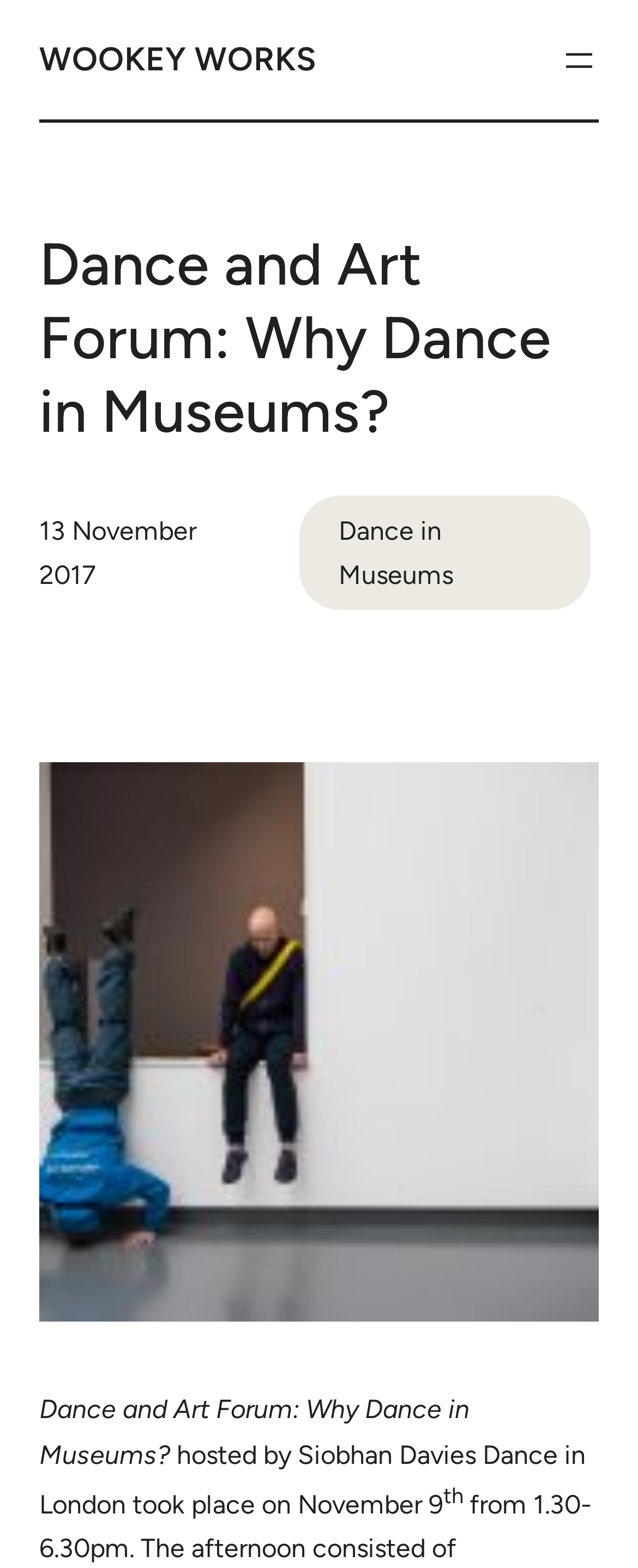Produce an elaborate caption capturing the essence of the webpage.

The webpage is about the "Dance and Art Forum: Why Dance in Museums?" event hosted by Siobhan Davies Dance in London. At the top left of the page, there is a large heading "WOOKEY WORKS" with a link to the same text. To the right of this heading, there is a navigation menu labeled "Menu 1" with an "Open menu" button.

Below the navigation menu, there is a smaller heading "Dance and Art Forum: Why Dance in Museums?" followed by a time element displaying the date "13 November 2017". Next to the time element, there is a link to "Dance in Museums".

Further down the page, there is a large figure or image taking up most of the width of the page. Below the figure, there are two blocks of text. The first block is a repetition of the event title "Dance and Art Forum: Why Dance in Museums?", and the second block describes the event as "hosted by Siobhan Davies Dance in London took place on November 9". The text "th" is written in superscript at the end of the second block of text, indicating that the event took place on November 9th.